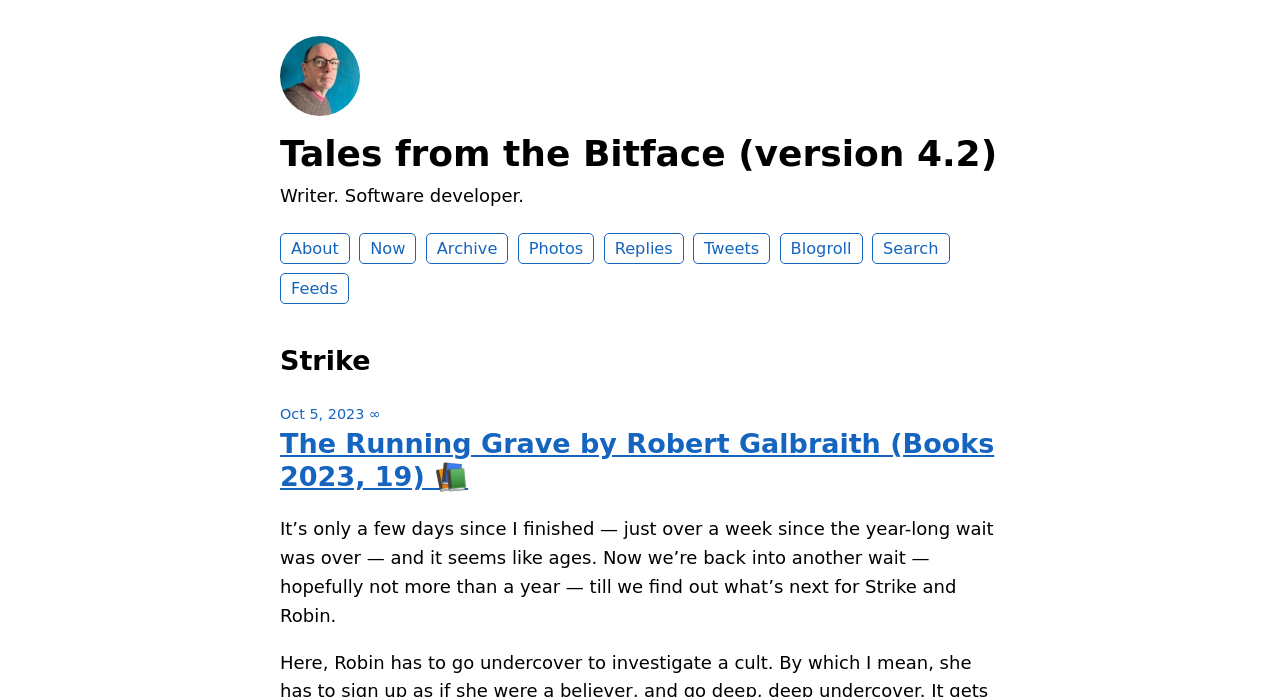What is the name of the main character in the book?
Please give a well-detailed answer to the question.

The name of the main character in the book is mentioned in the heading element 'Strike' which is located at the top of the webpage, and also mentioned in the text 'what’s next for Strike and Robin'.